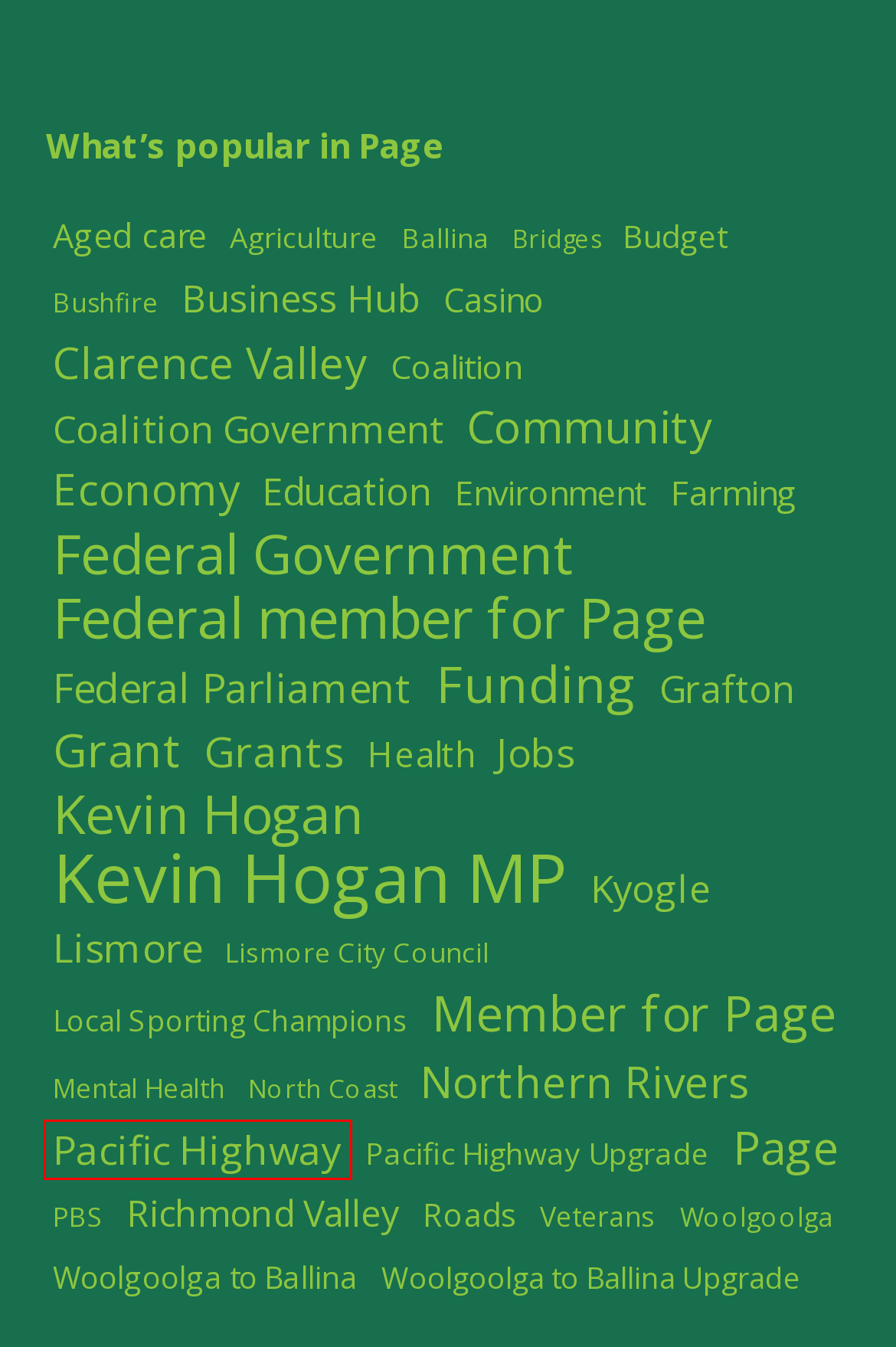Examine the screenshot of the webpage, which includes a red bounding box around an element. Choose the best matching webpage description for the page that will be displayed after clicking the element inside the red bounding box. Here are the candidates:
A. Ballina – Kevin Hogan MP
B. Community – Kevin Hogan MP
C. Veterans – Kevin Hogan MP
D. Mental Health – Kevin Hogan MP
E. Farming – Kevin Hogan MP
F. Bushfire – Kevin Hogan MP
G. Agriculture – Kevin Hogan MP
H. Pacific Highway – Kevin Hogan MP

H